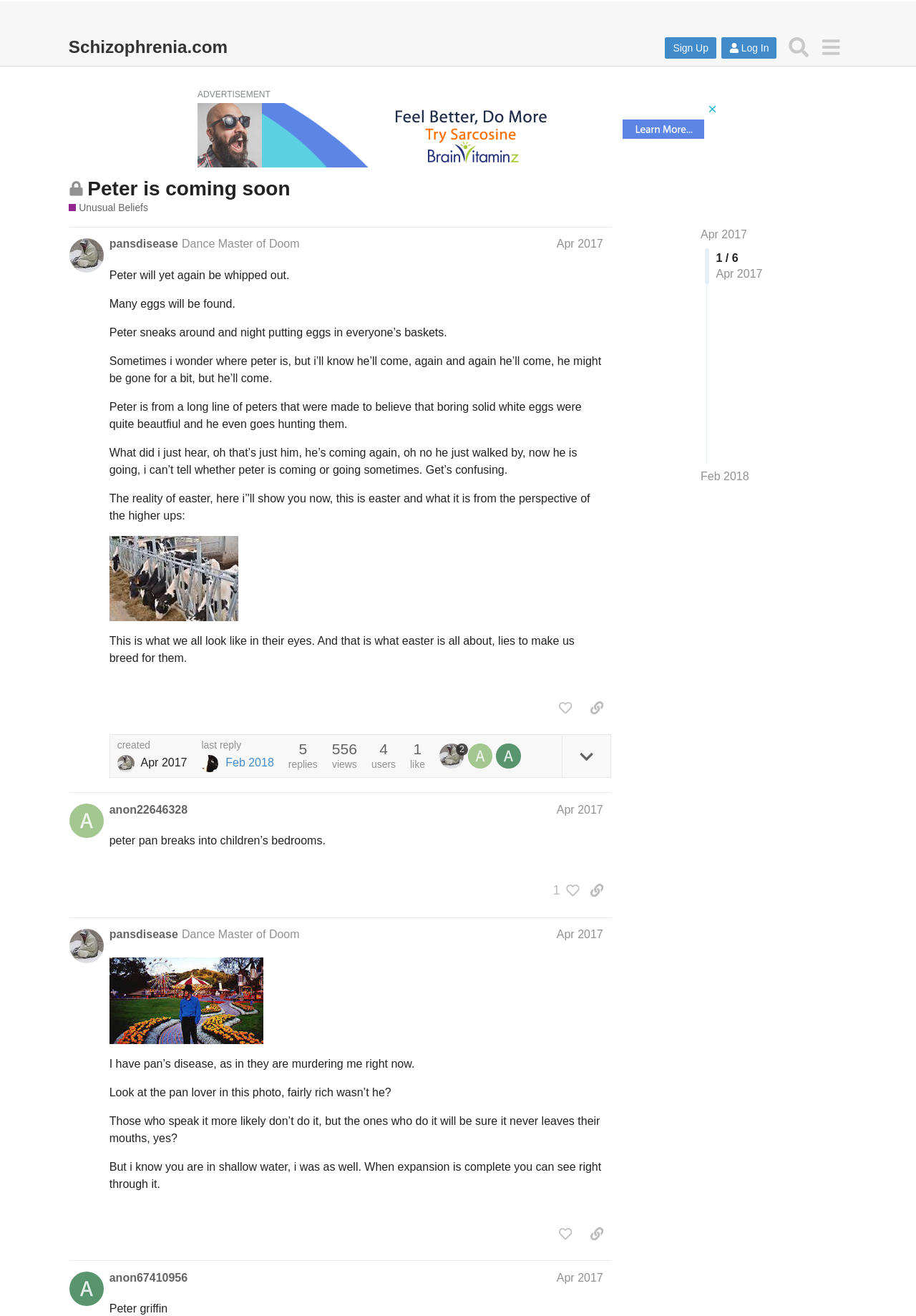Please give the bounding box coordinates of the area that should be clicked to fulfill the following instruction: "copy a link to this post to clipboard". The coordinates should be in the format of four float numbers from 0 to 1, i.e., [left, top, right, bottom].

[0.637, 0.528, 0.667, 0.547]